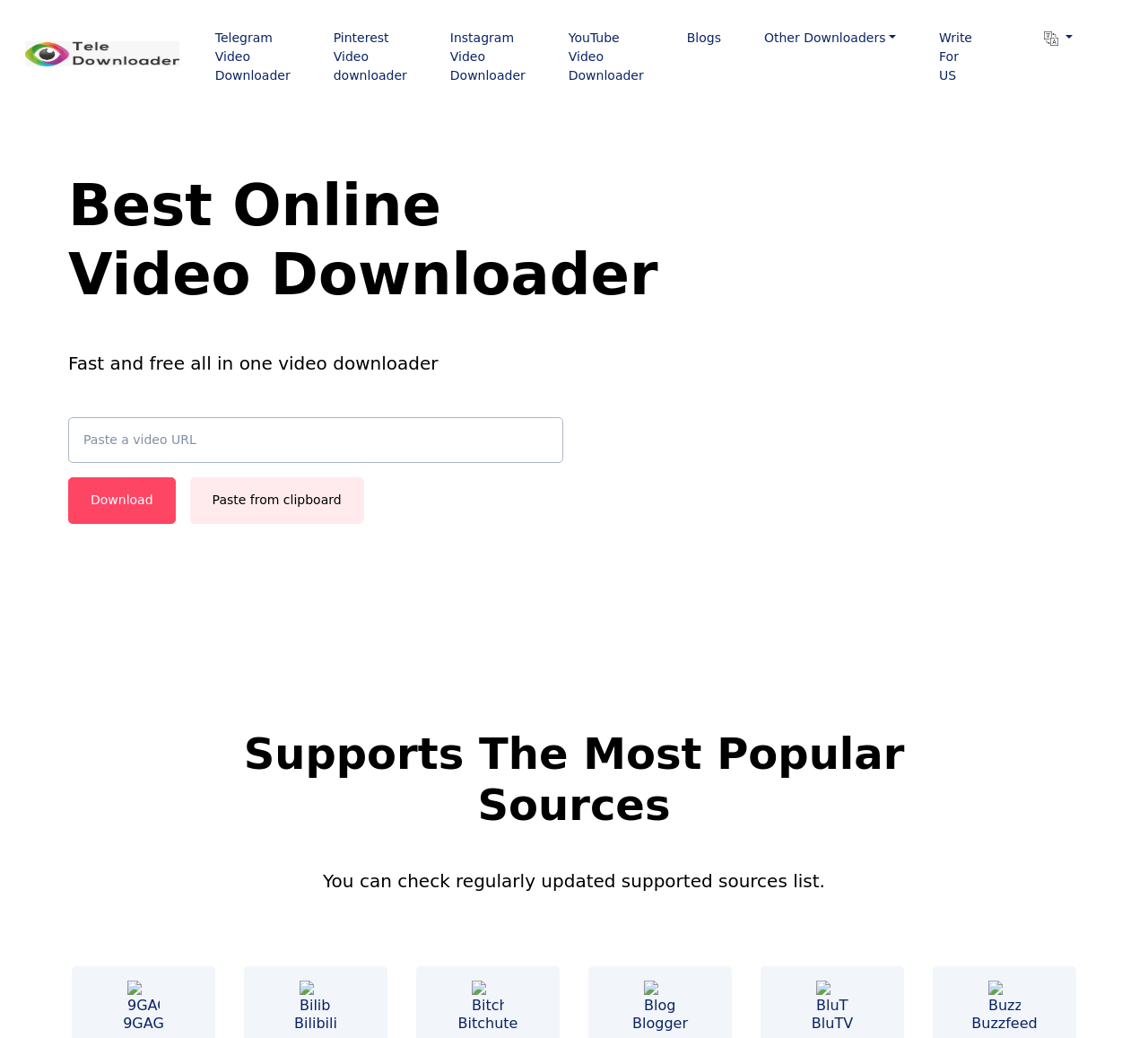Use a single word or phrase to answer the question:
How many video sources are listed on this webpage?

6